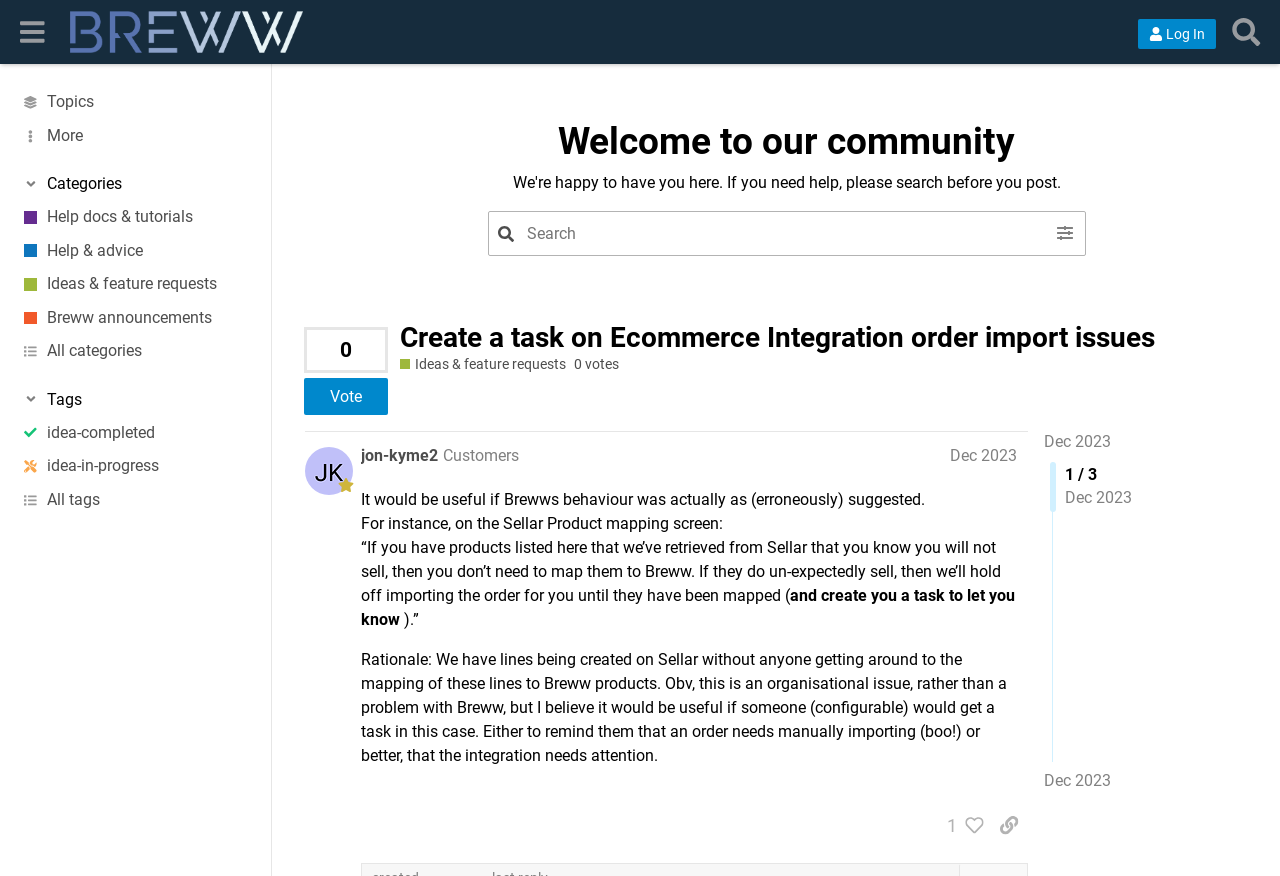How many votes does everyone have?
Based on the image, provide a one-word or brief-phrase response.

20 votes